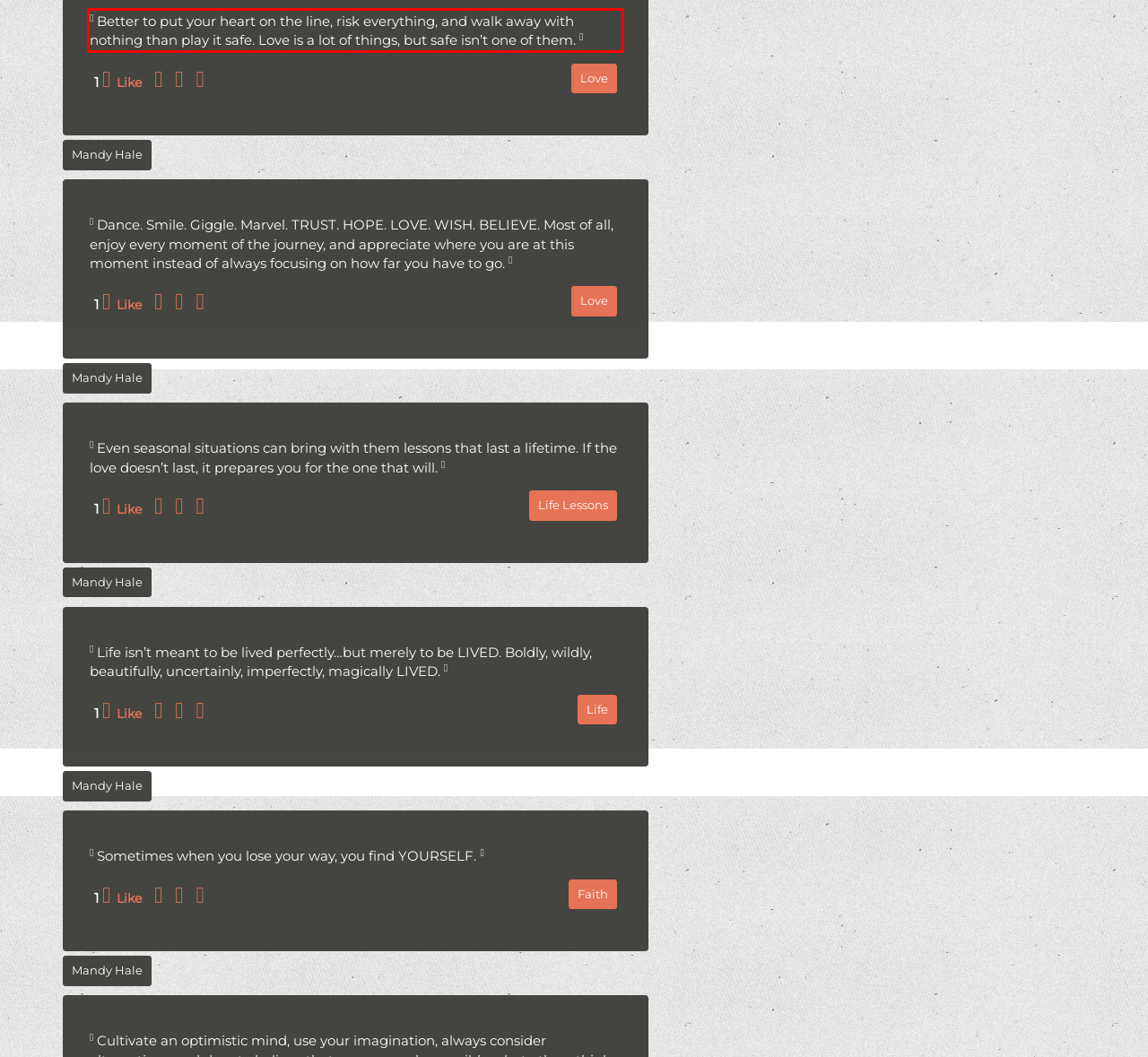The screenshot you have been given contains a UI element surrounded by a red rectangle. Use OCR to read and extract the text inside this red rectangle.

Better to put your heart on the line, risk everything, and walk away with nothing than play it safe. Love is a lot of things, but safe isn’t one of them.